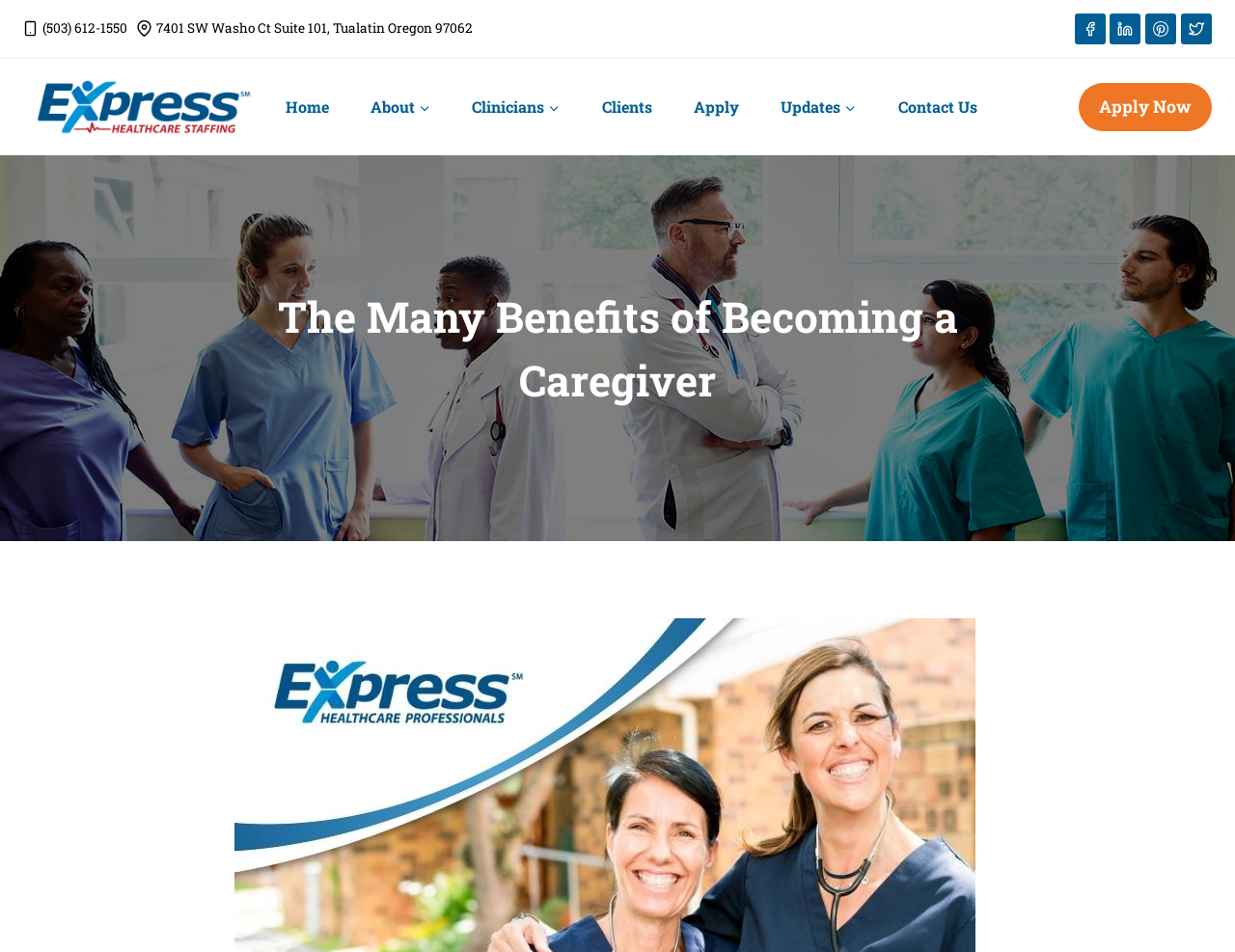Determine the bounding box coordinates for the element that should be clicked to follow this instruction: "Call the phone number". The coordinates should be given as four float numbers between 0 and 1, in the format [left, top, right, bottom].

[0.018, 0.017, 0.103, 0.042]